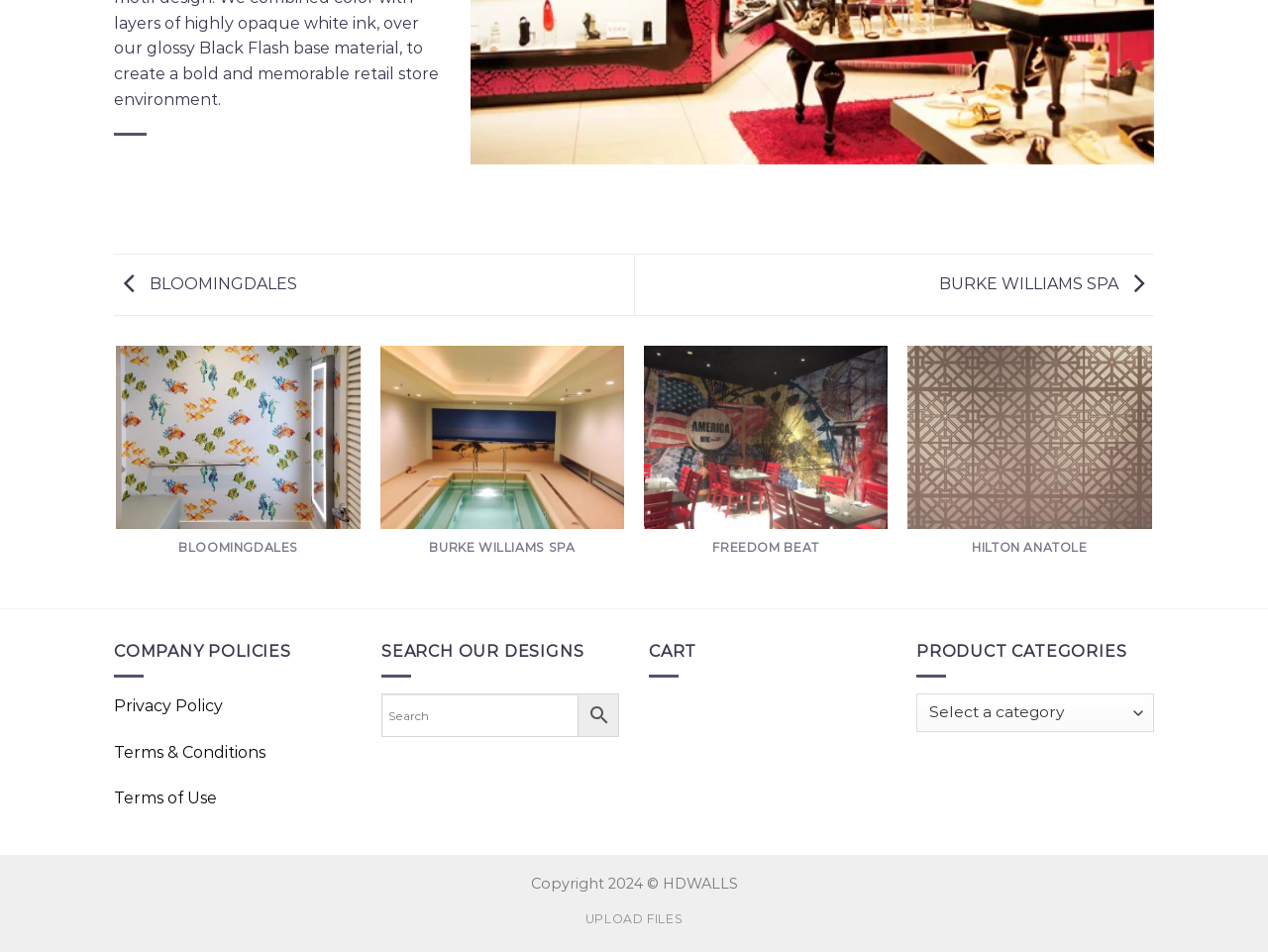Based on the element description BLOOMINGDALES, identify the bounding box of the UI element in the given webpage screenshot. The coordinates should be in the format (top-left x, top-left y, bottom-right x, bottom-right y) and must be between 0 and 1.

[0.09, 0.288, 0.234, 0.307]